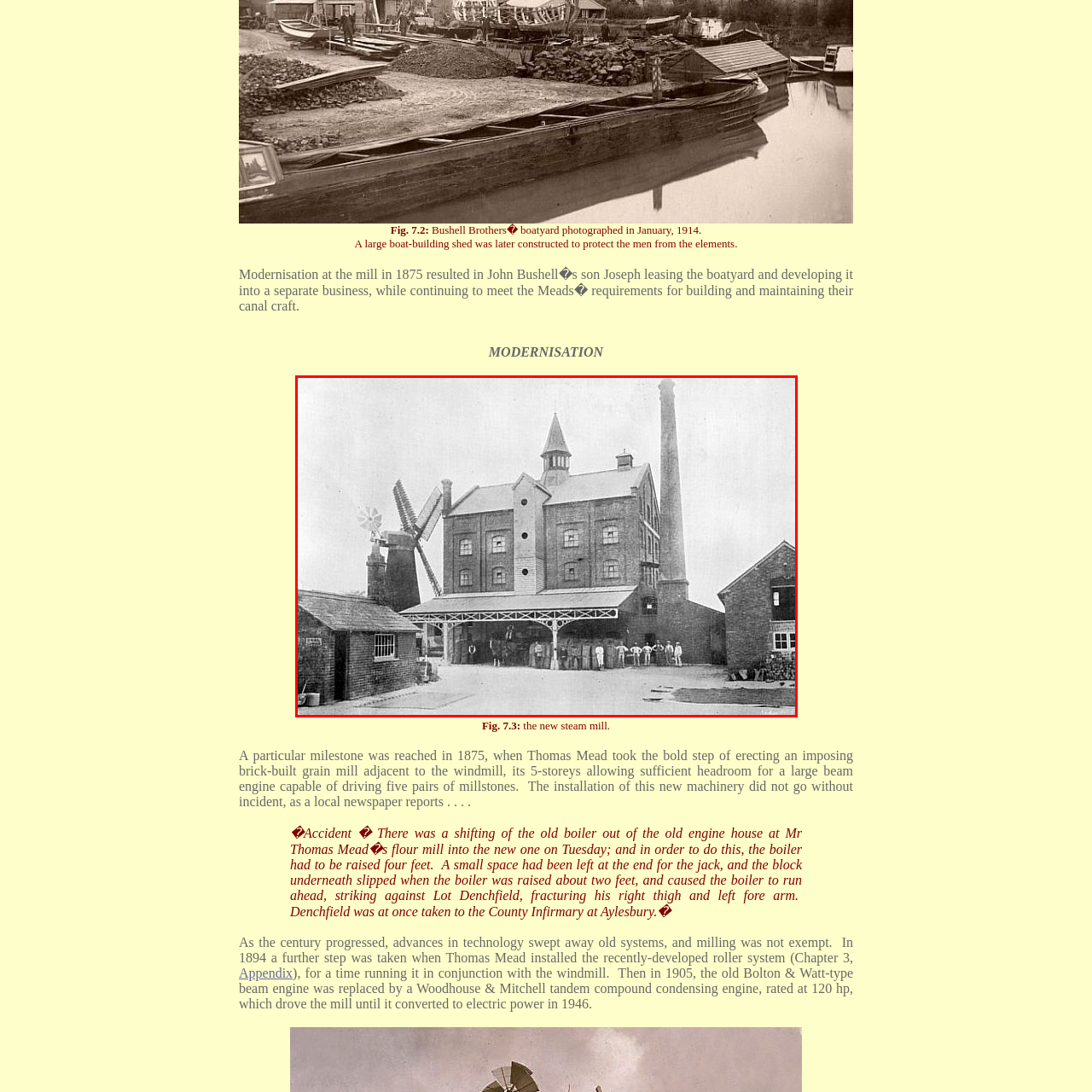Inspect the image outlined in red and answer succinctly: What is the material used to build the grain mill?

Brick